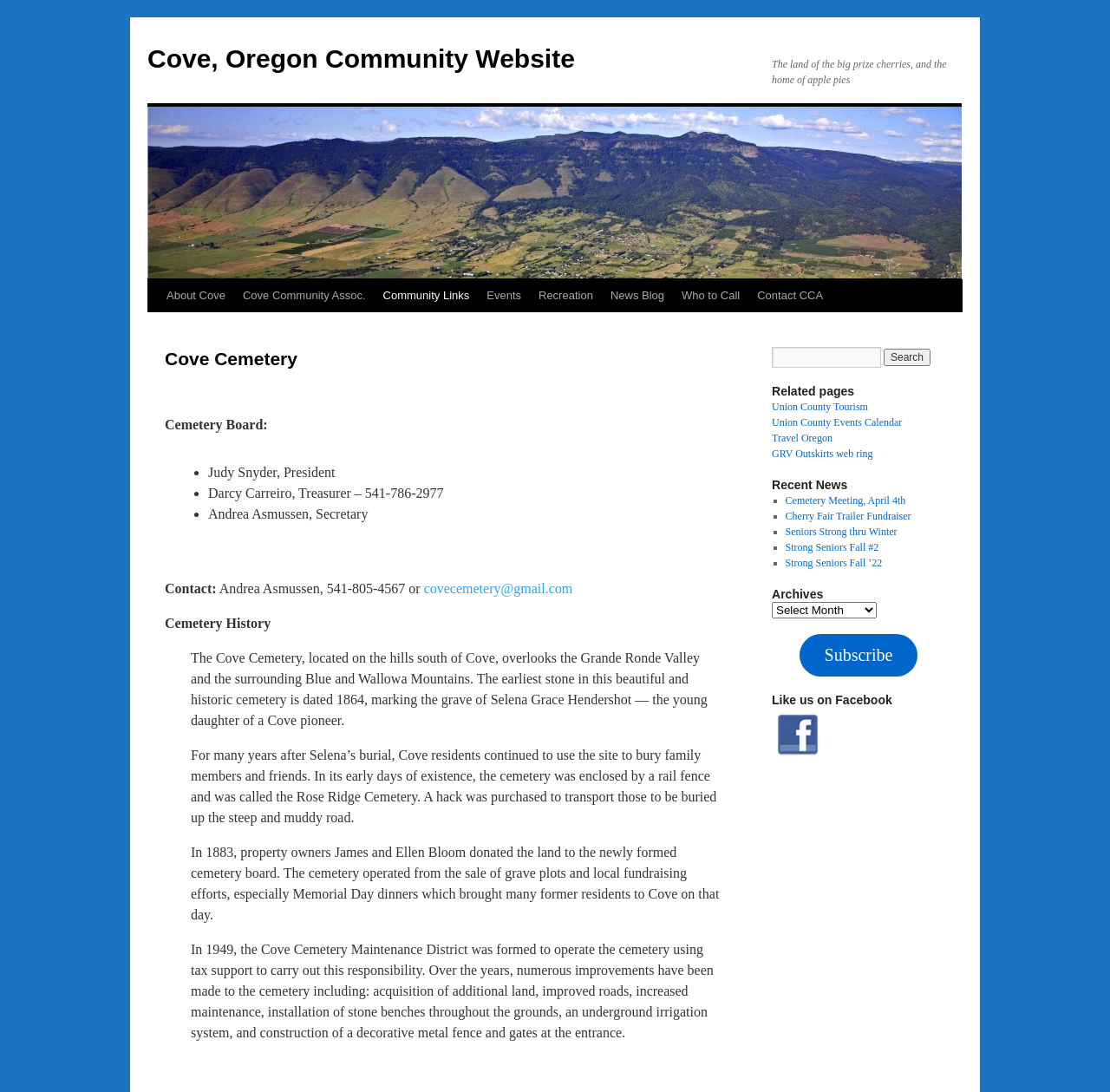Find the bounding box coordinates of the clickable element required to execute the following instruction: "Click on the 'About Cove' link". Provide the coordinates as four float numbers between 0 and 1, i.e., [left, top, right, bottom].

[0.142, 0.256, 0.211, 0.286]